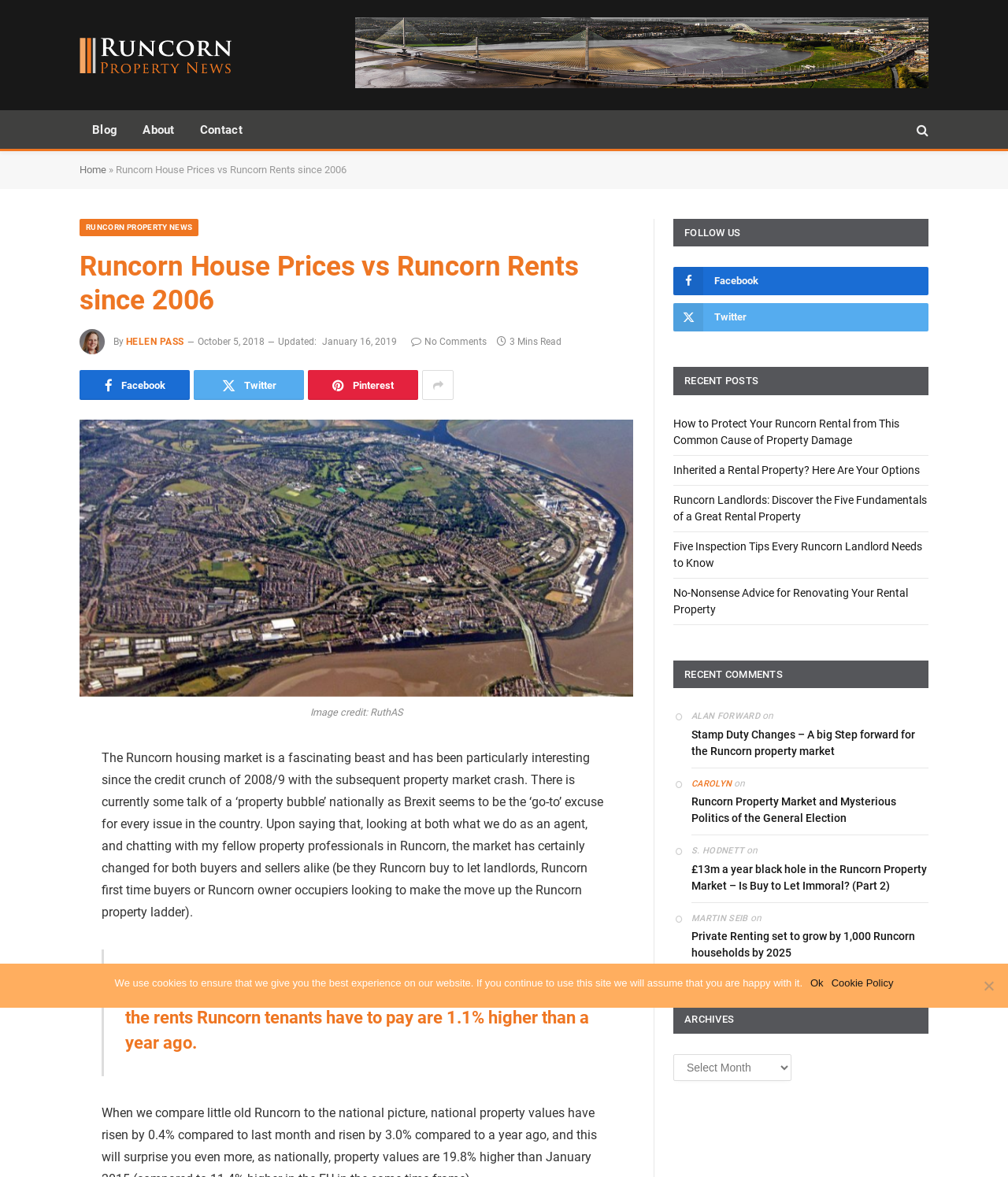Locate the bounding box coordinates of the clickable region necessary to complete the following instruction: "Click the 'Home' link". Provide the coordinates in the format of four float numbers between 0 and 1, i.e., [left, top, right, bottom].

[0.079, 0.139, 0.105, 0.149]